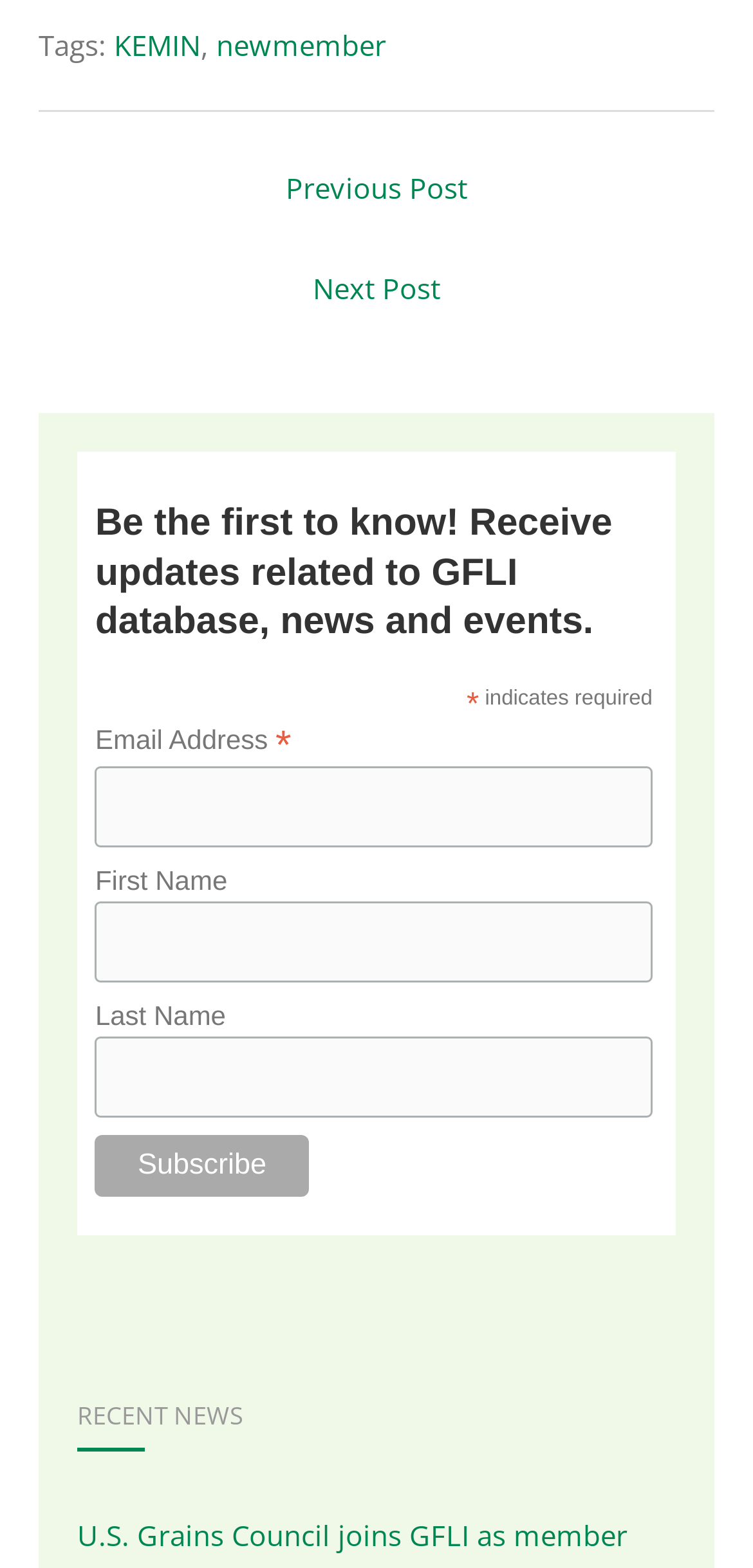Determine the coordinates of the bounding box that should be clicked to complete the instruction: "Go to the previous post". The coordinates should be represented by four float numbers between 0 and 1: [left, top, right, bottom].

[0.074, 0.101, 0.926, 0.143]